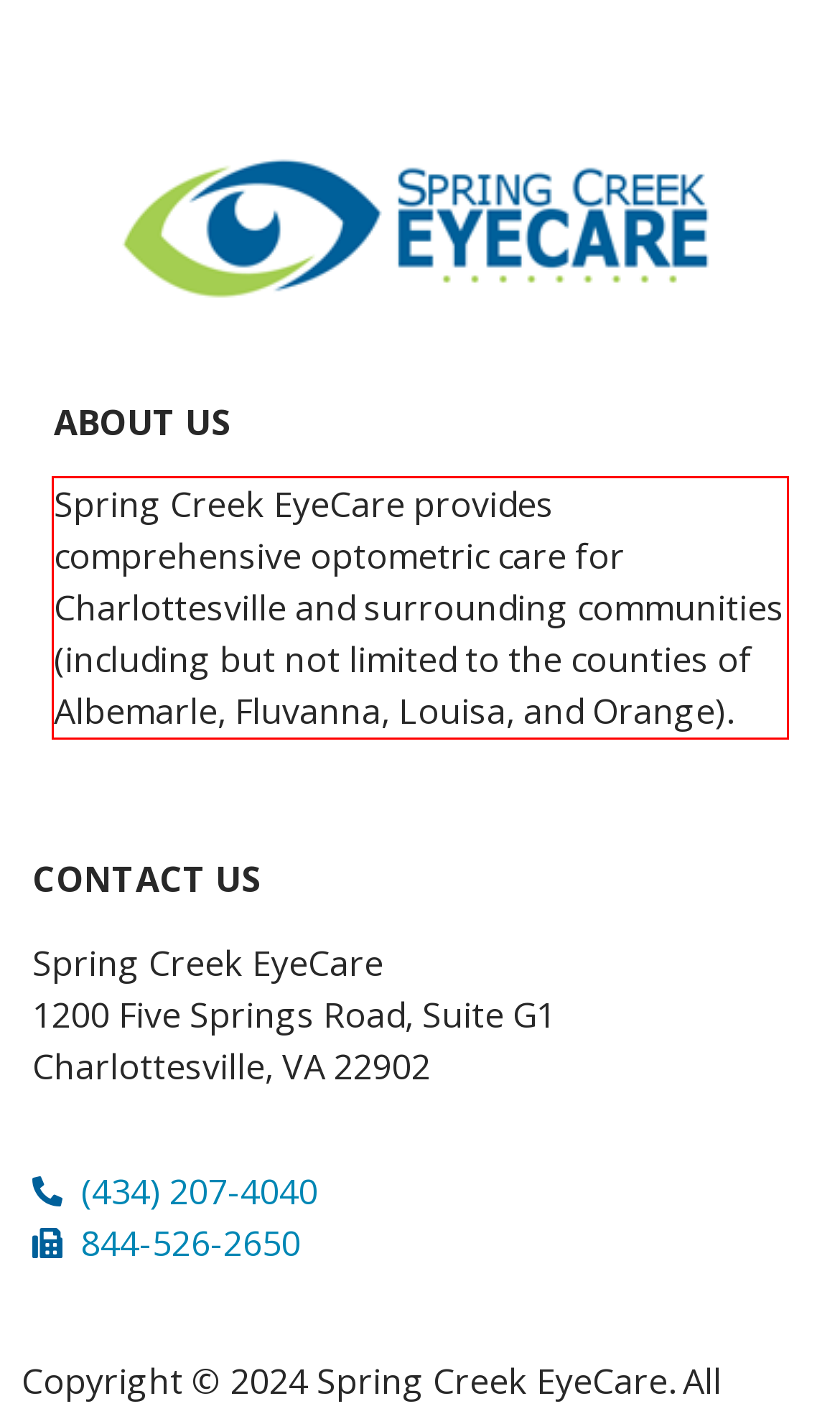Your task is to recognize and extract the text content from the UI element enclosed in the red bounding box on the webpage screenshot.

Spring Creek EyeCare provides comprehensive optometric care for Charlottesville and surrounding communities (including but not limited to the counties of Albemarle, Fluvanna, Louisa, and Orange).